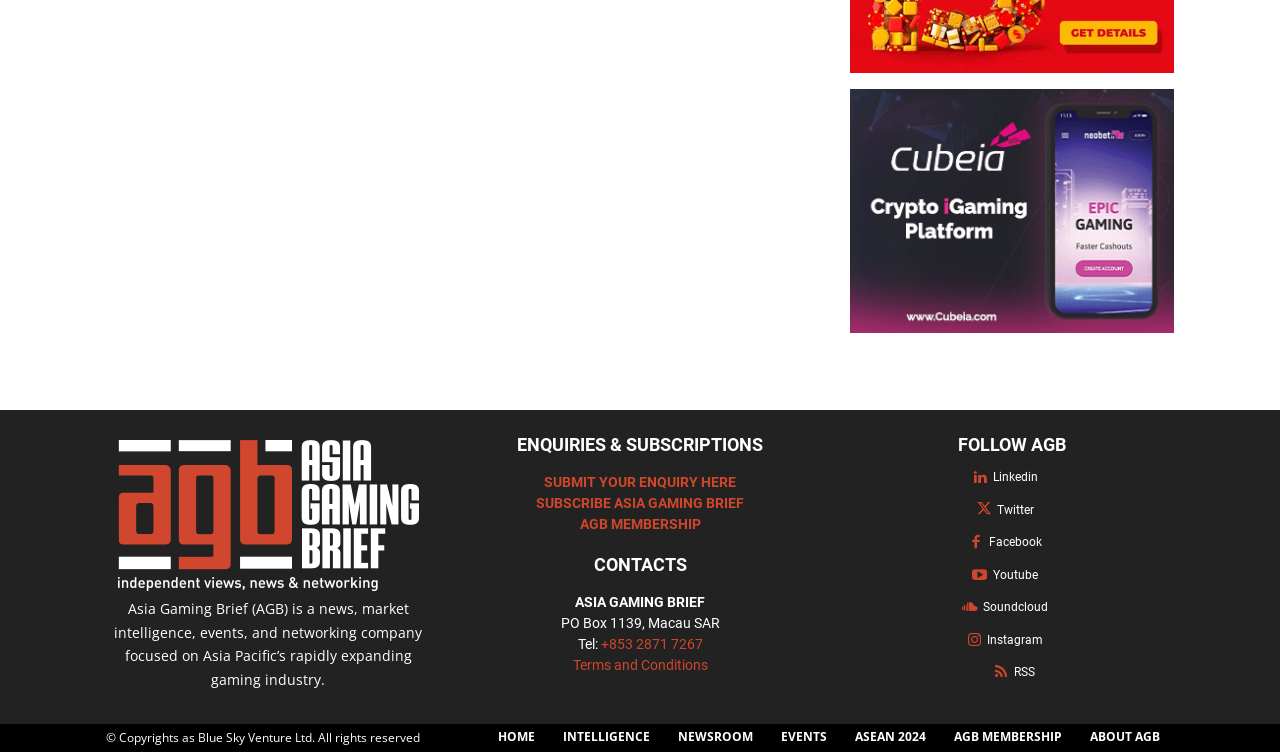Find the bounding box coordinates for the UI element that matches this description: "Youtube".

[0.776, 0.751, 0.811, 0.779]